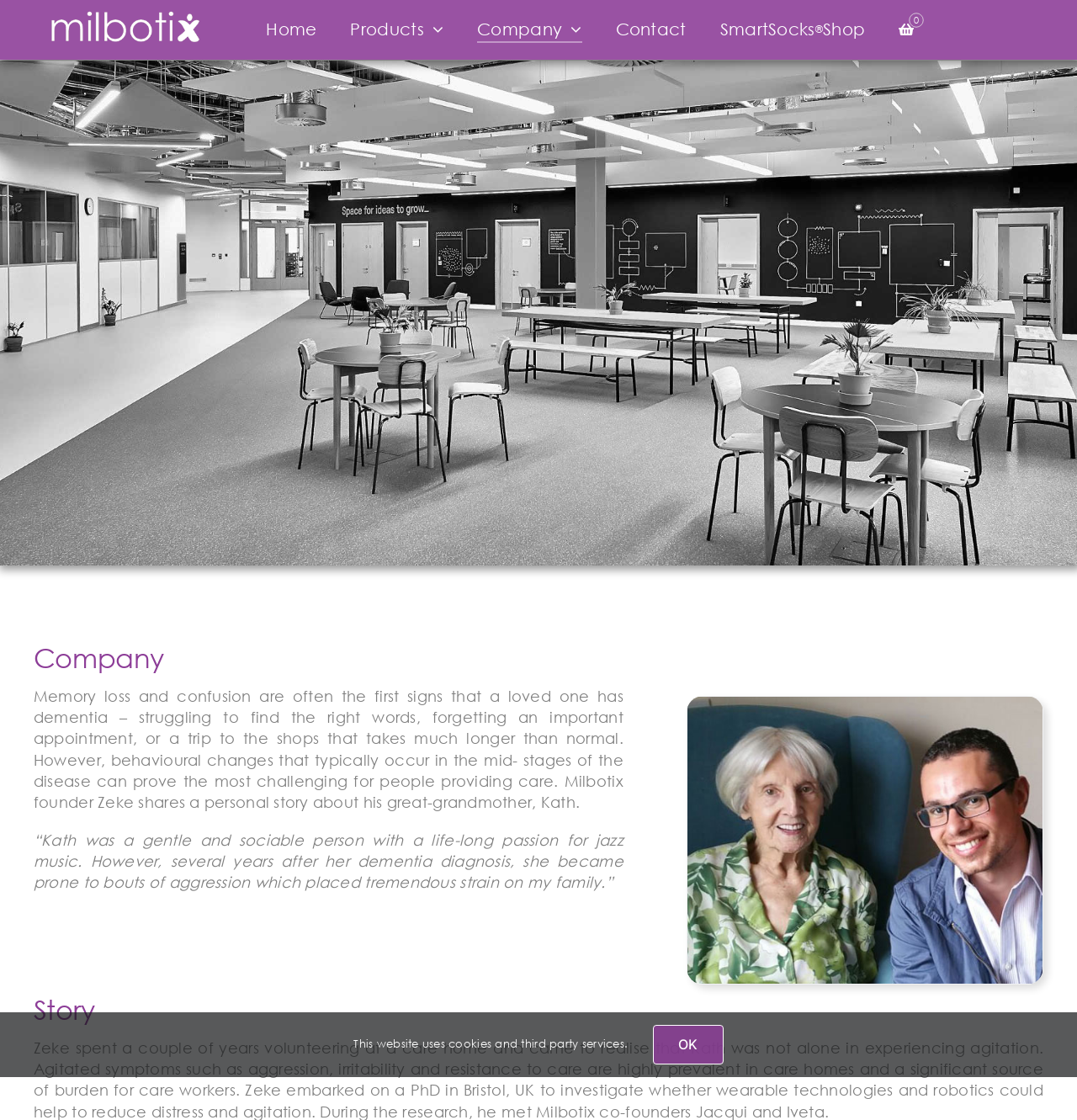Please identify the bounding box coordinates of the element I should click to complete this instruction: 'view company information'. The coordinates should be given as four float numbers between 0 and 1, like this: [left, top, right, bottom].

[0.443, 0.016, 0.54, 0.038]